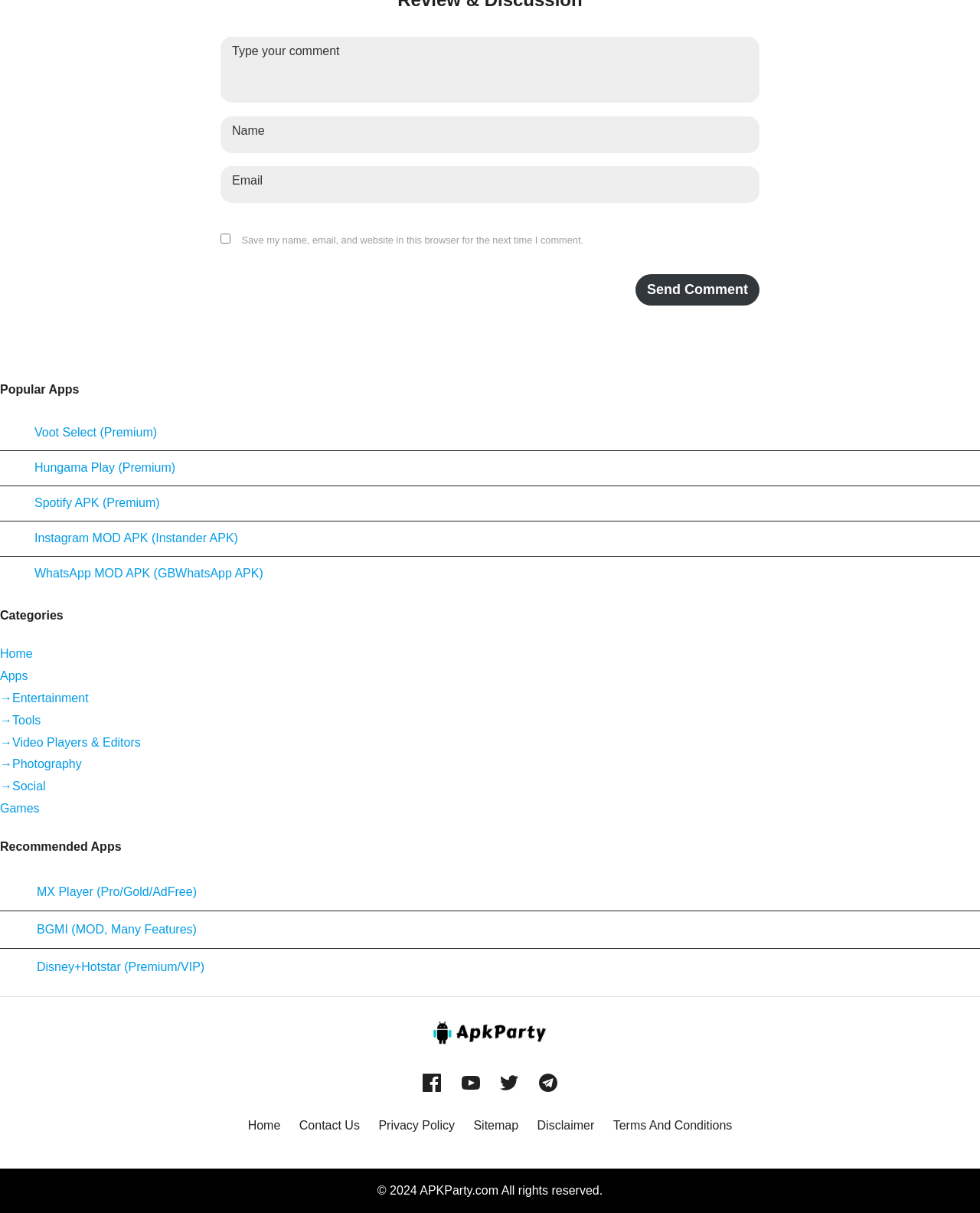Locate the bounding box for the described UI element: "WhatsApp MOD APK (GBWhatsApp APK)". Ensure the coordinates are four float numbers between 0 and 1, formatted as [left, top, right, bottom].

[0.0, 0.46, 0.269, 0.486]